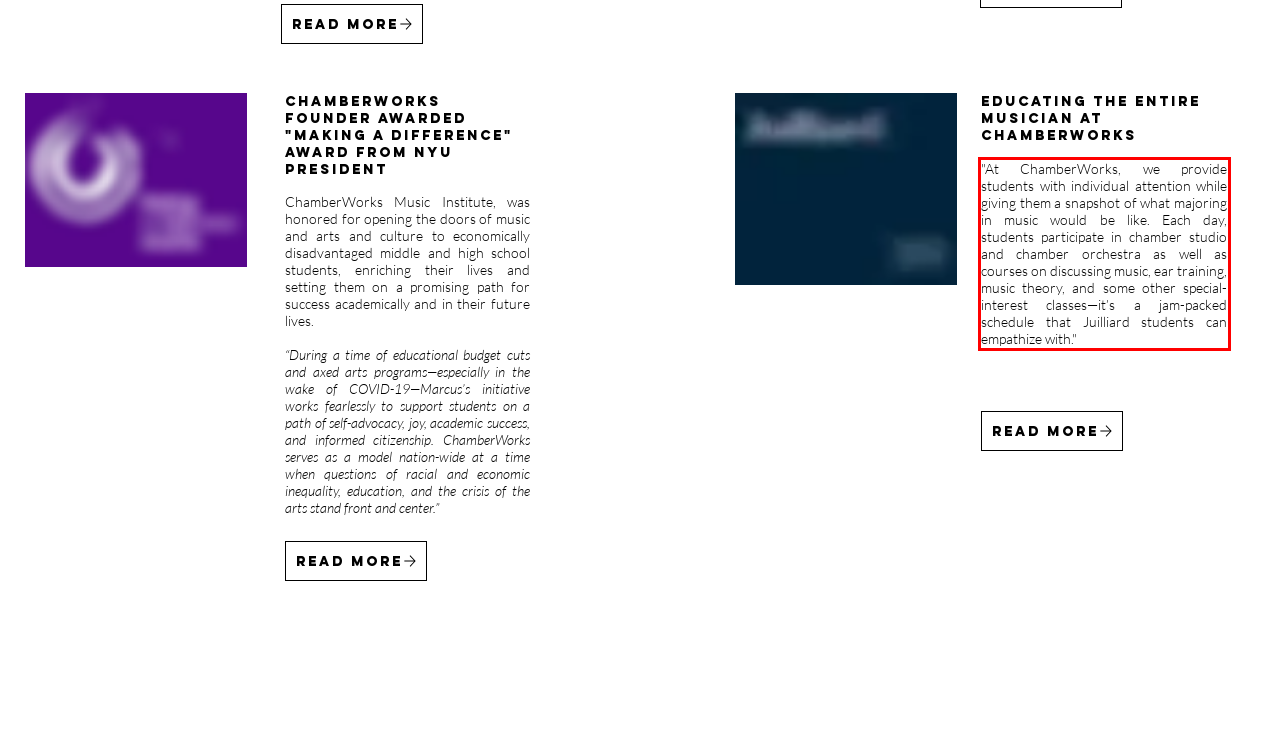From the screenshot of the webpage, locate the red bounding box and extract the text contained within that area.

"At ChamberWorks, we provide students with individual attention while giving them a snapshot of what majoring in music would be like. Each day, students participate in chamber studio and chamber orchestra as well as courses on discussing music, ear training, music theory, and some other special-interest classes—it’s a jam-packed schedule that Juilliard students can empathize with."